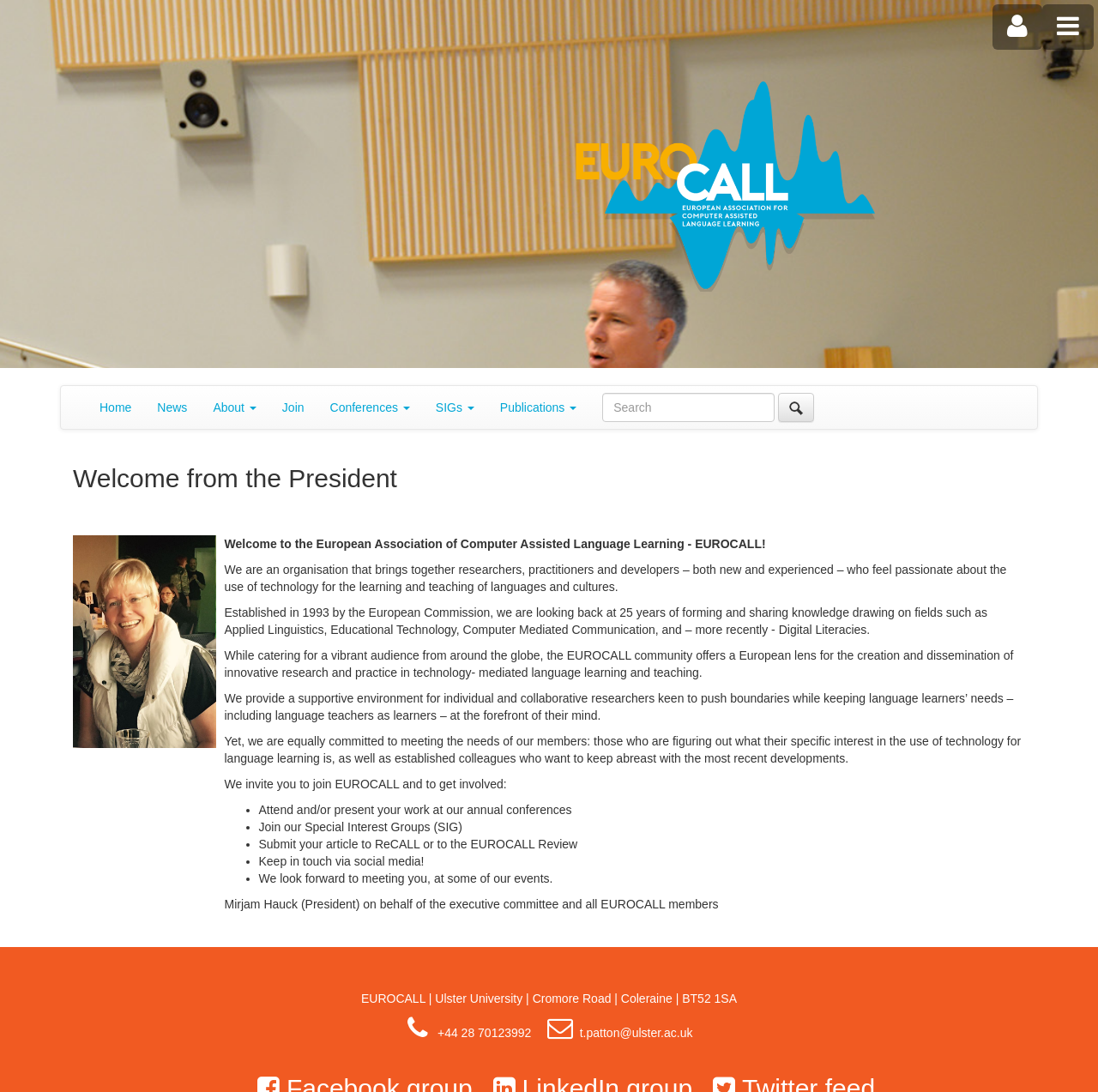Find the bounding box coordinates of the element to click in order to complete this instruction: "Read the president's welcome message". The bounding box coordinates must be four float numbers between 0 and 1, denoted as [left, top, right, bottom].

[0.066, 0.425, 0.934, 0.451]